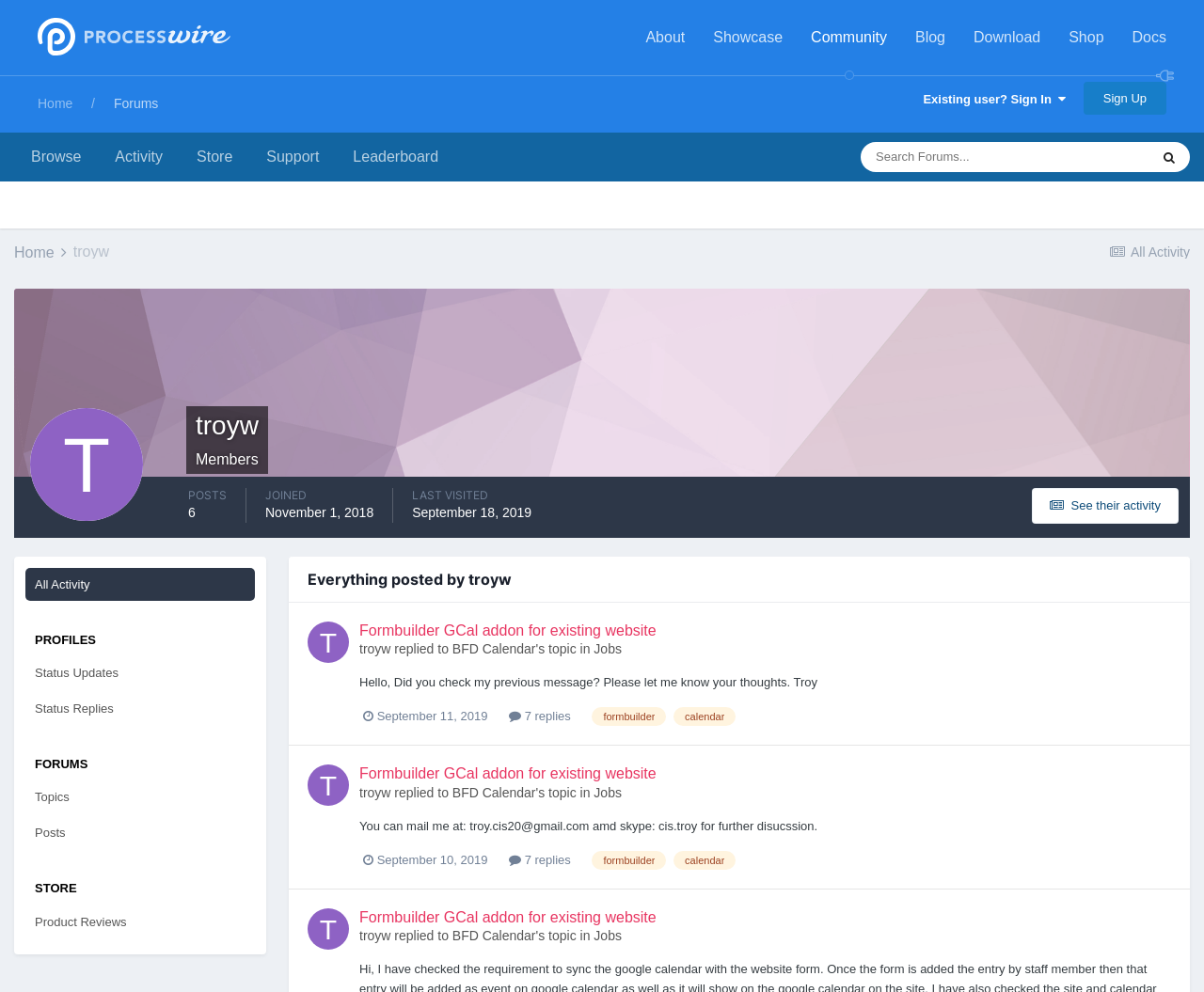Analyze the image and deliver a detailed answer to the question: What is the date of the last visited time of the user?

The last visited time of the user can be found in the 'LAST VISITED' section, which is located in the top section of the webpage, and it shows the date 'September 18, 2019'.